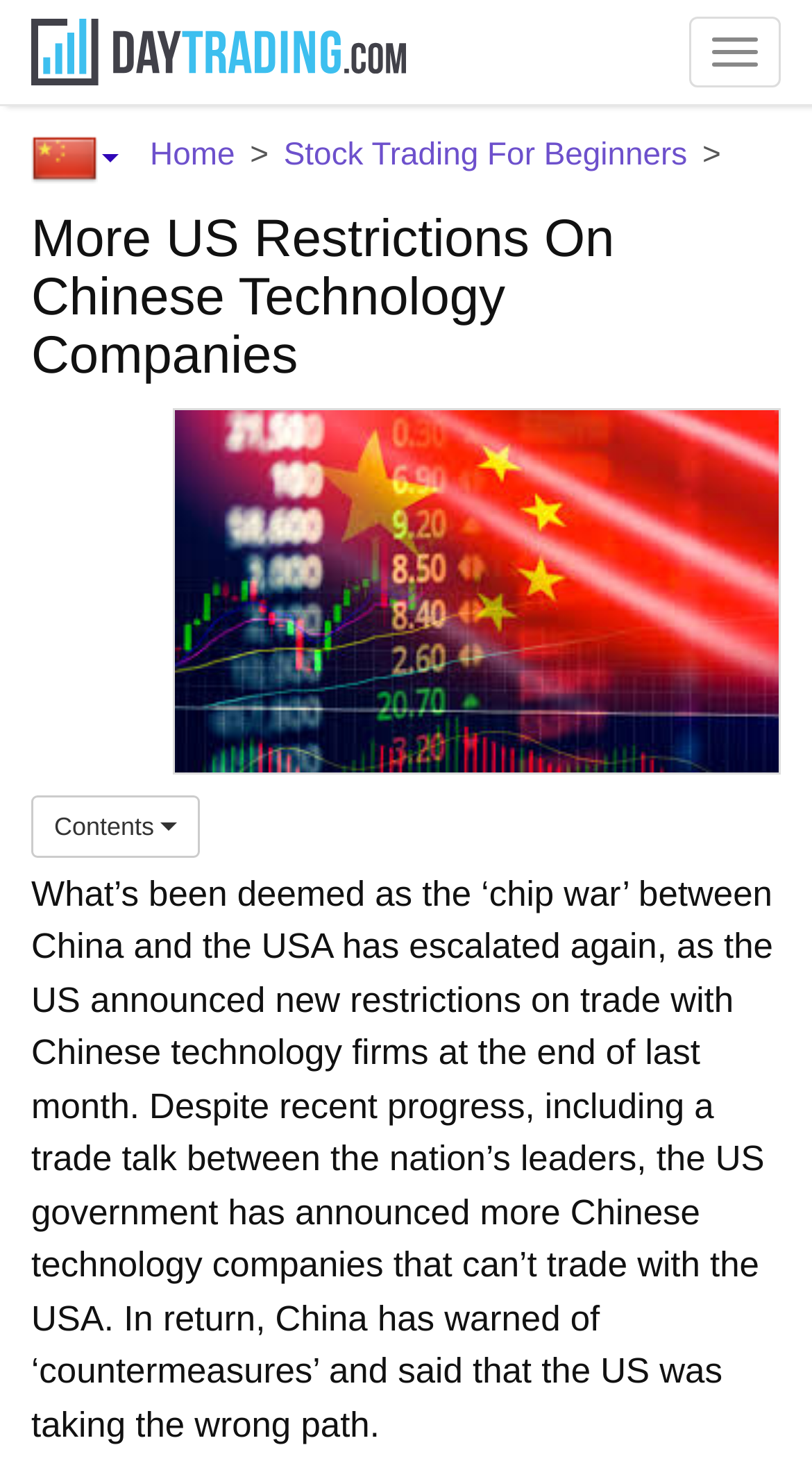Please provide a brief answer to the question using only one word or phrase: 
What is the current state of the 'Toggle navigation' button?

Not expanded